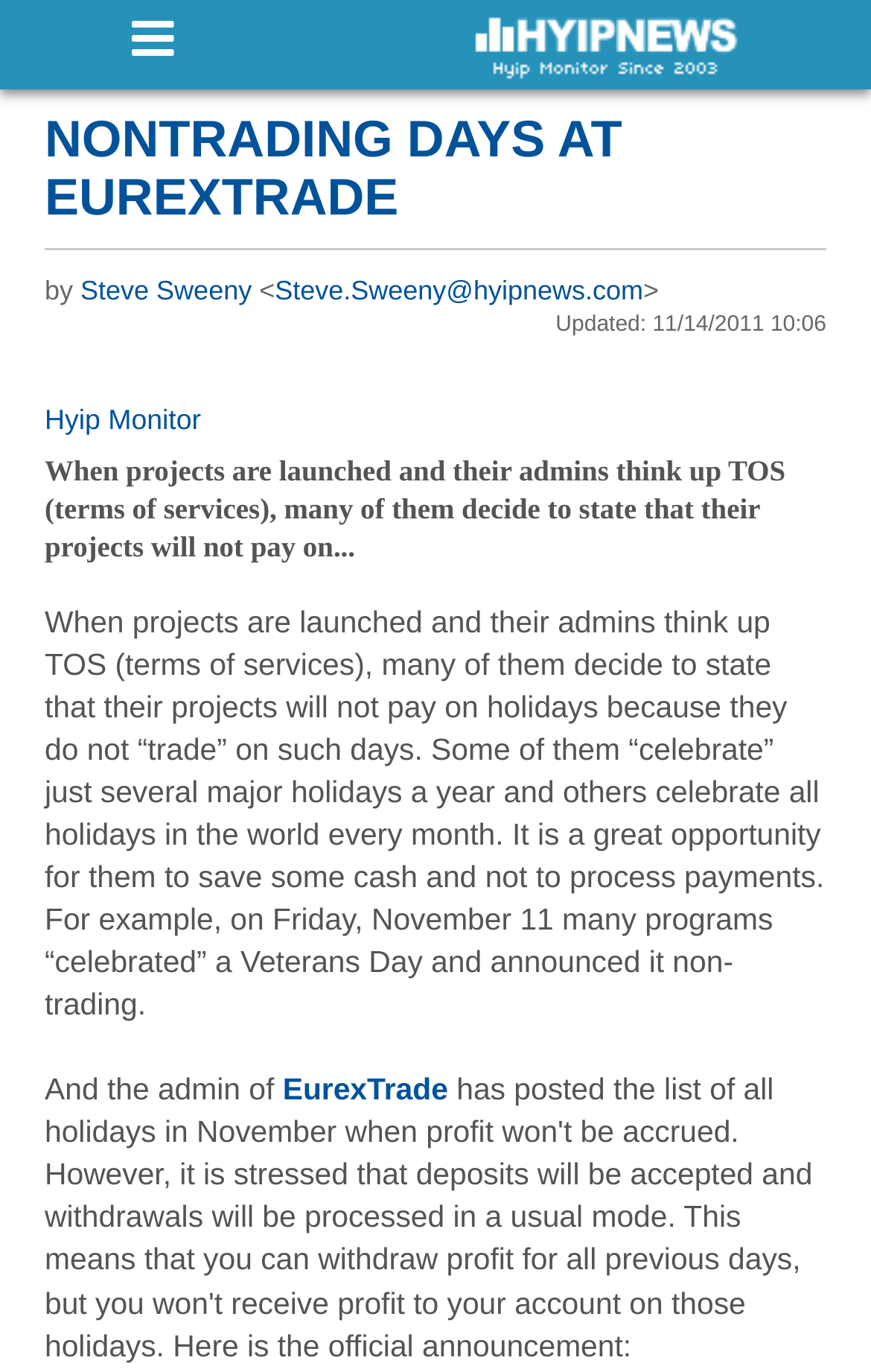Given the element description, predict the bounding box coordinates in the format (top-left x, top-left y, bottom-right x, bottom-right y). Make sure all values are between 0 and 1. Here is the element description: aria-label="previous"

None